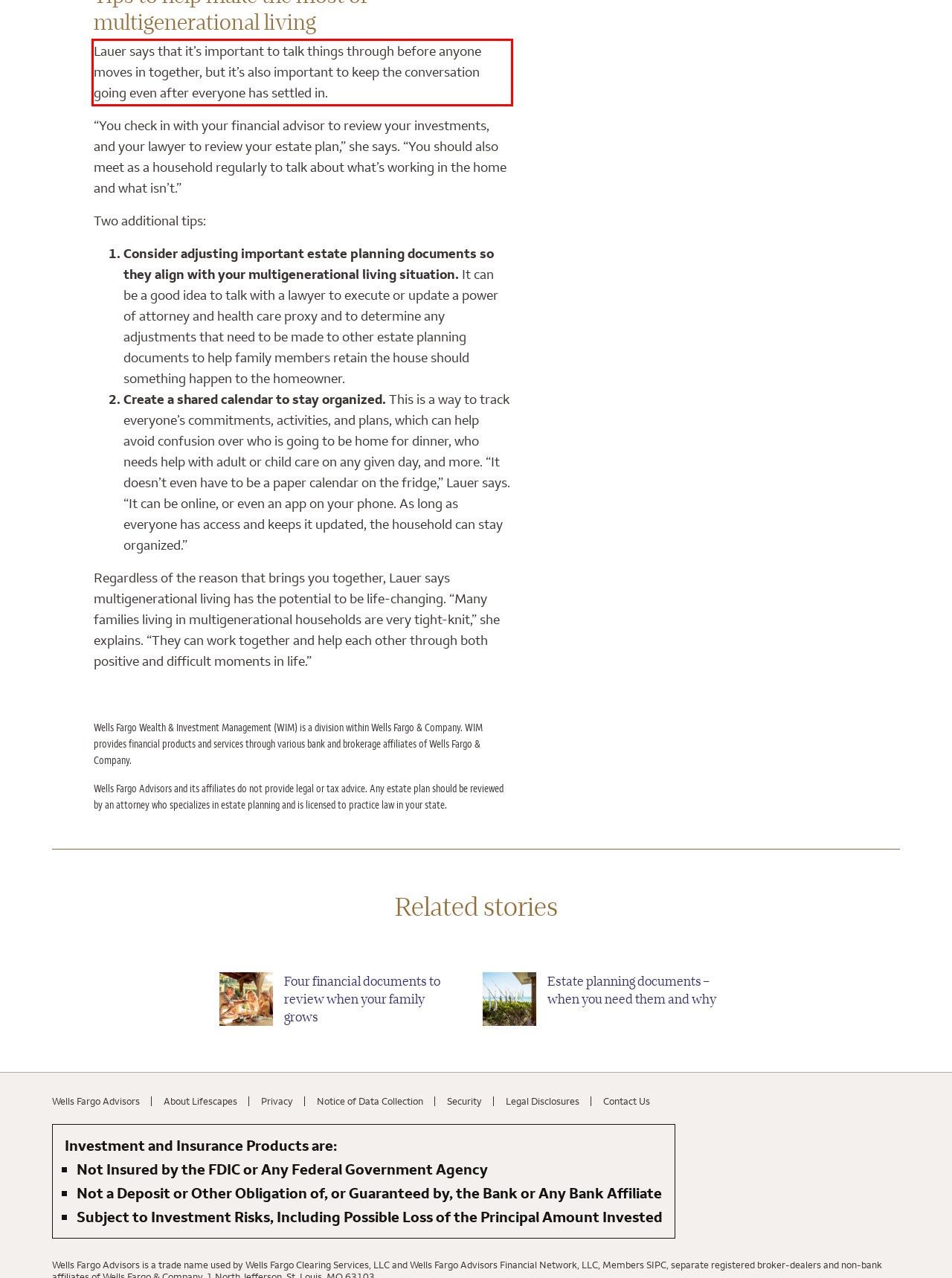You have a screenshot of a webpage with a red bounding box. Identify and extract the text content located inside the red bounding box.

Lauer says that it’s important to talk things through before anyone moves in together, but it’s also important to keep the conversation going even after everyone has settled in.